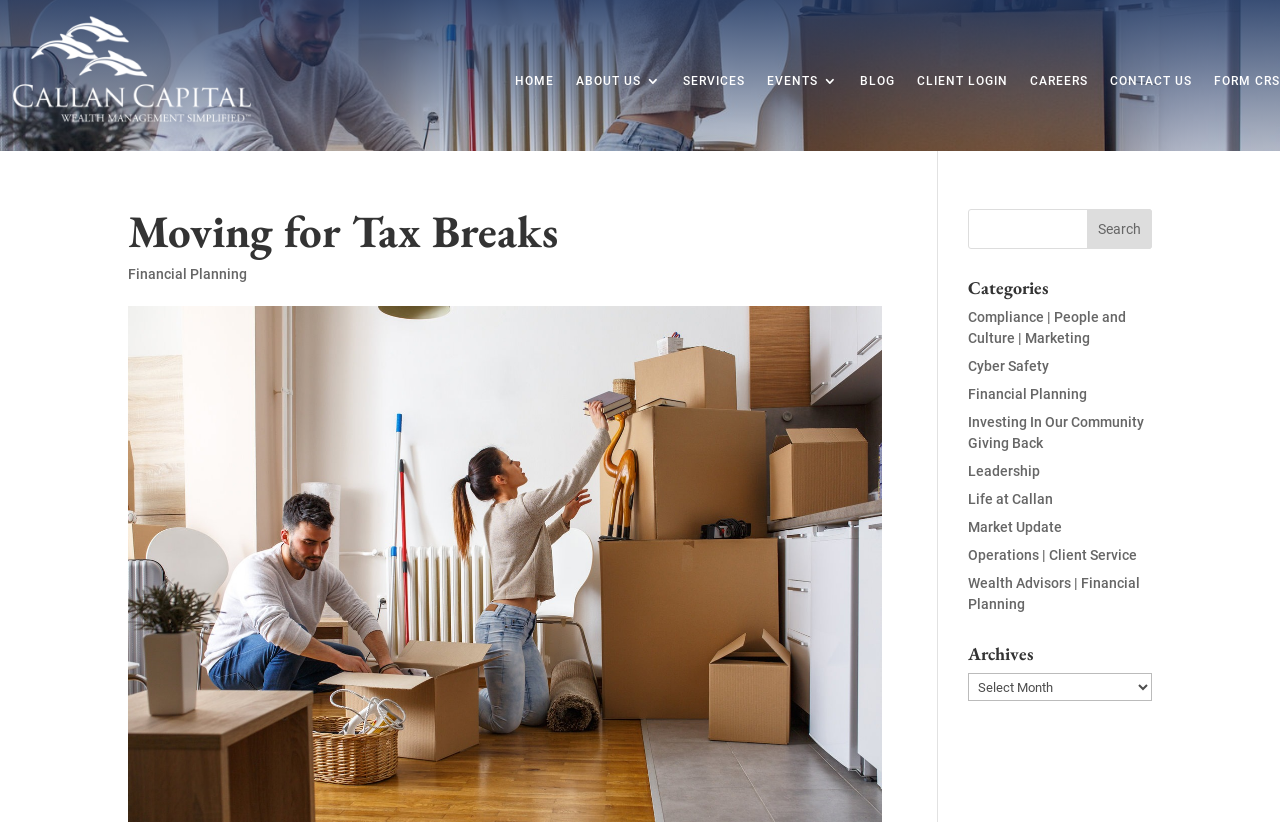Please determine the bounding box coordinates of the element to click in order to execute the following instruction: "Login to the client area". The coordinates should be four float numbers between 0 and 1, specified as [left, top, right, bottom].

[0.716, 0.012, 0.788, 0.184]